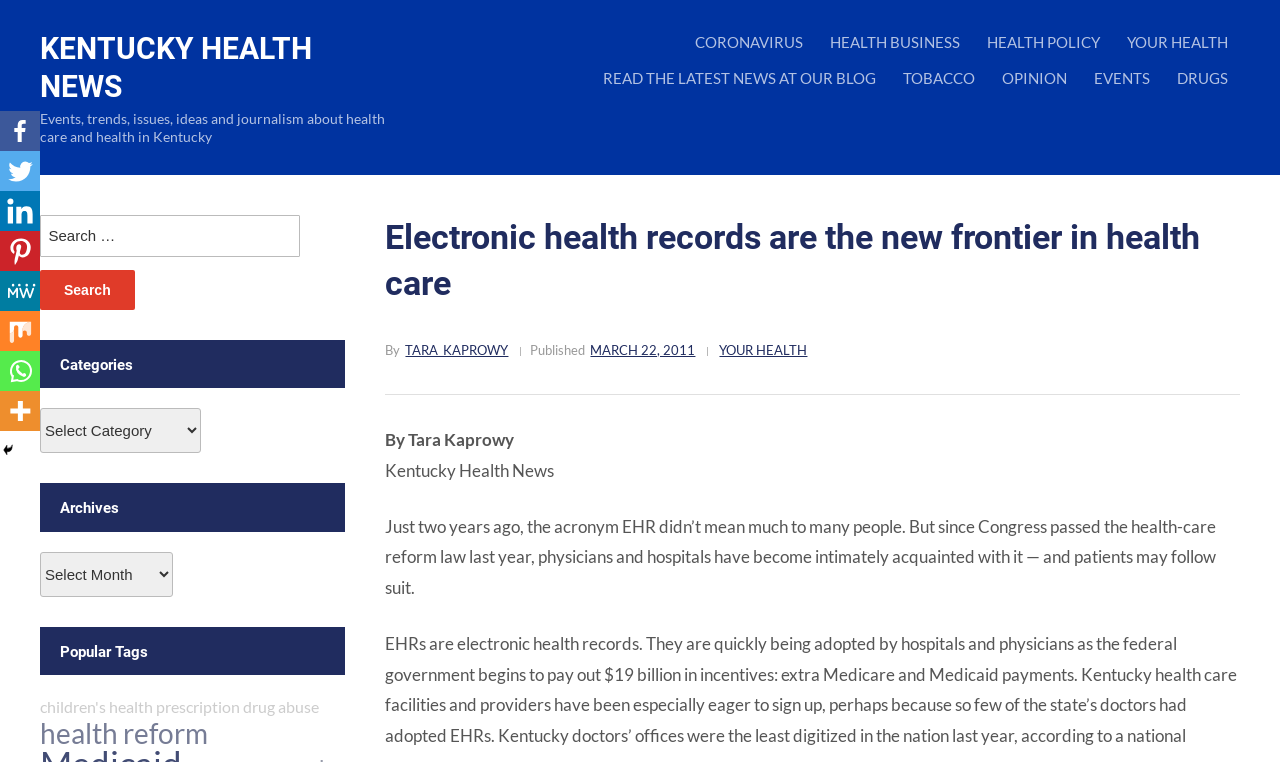Produce an elaborate caption capturing the essence of the webpage.

This webpage is about Electronic Health Records (EHRs) and their adoption in Kentucky's healthcare system. At the top, there is a header with the title "Electronic health records are the new frontier in health care – Kentucky Health News" and a link to "KENTUCKY HEALTH NEWS". Below the header, there is a brief description of the website, stating that it covers events, trends, issues, ideas, and journalism about health care and health in Kentucky.

On the top-right side, there are several links to different categories, including "CORONAVIRUS", "HEALTH BUSINESS", "HEALTH POLICY", "YOUR HEALTH", and more. Below these links, there is a prominent link to "READ THE LATEST NEWS AT OUR BLOG" and several other links to specific topics like "TOBACCO", "OPINION", "EVENTS", and "DRUGS".

The main content of the webpage is an article about EHRs, which starts with a heading "Electronic health records are the new frontier in health care". The article is written by Tara Kaprowy and published on March 22, 2011. The text explains that EHRs are electronic health records, which are being rapidly adopted by hospitals and physicians due to federal government incentives. It also mentions that Kentucky health care facilities and providers have been especially eager to sign up for EHRs.

On the left side of the webpage, there are social media links to Facebook, Twitter, Linkedin, Pinterest, and more. There is also a search bar with a button to search for specific topics. Below the search bar, there are categories like "Categories", "Archives", and "Popular Tags", which allow users to filter and browse through the website's content.

Overall, the webpage provides information and news about health care and health in Kentucky, with a focus on EHRs and their adoption in the state.